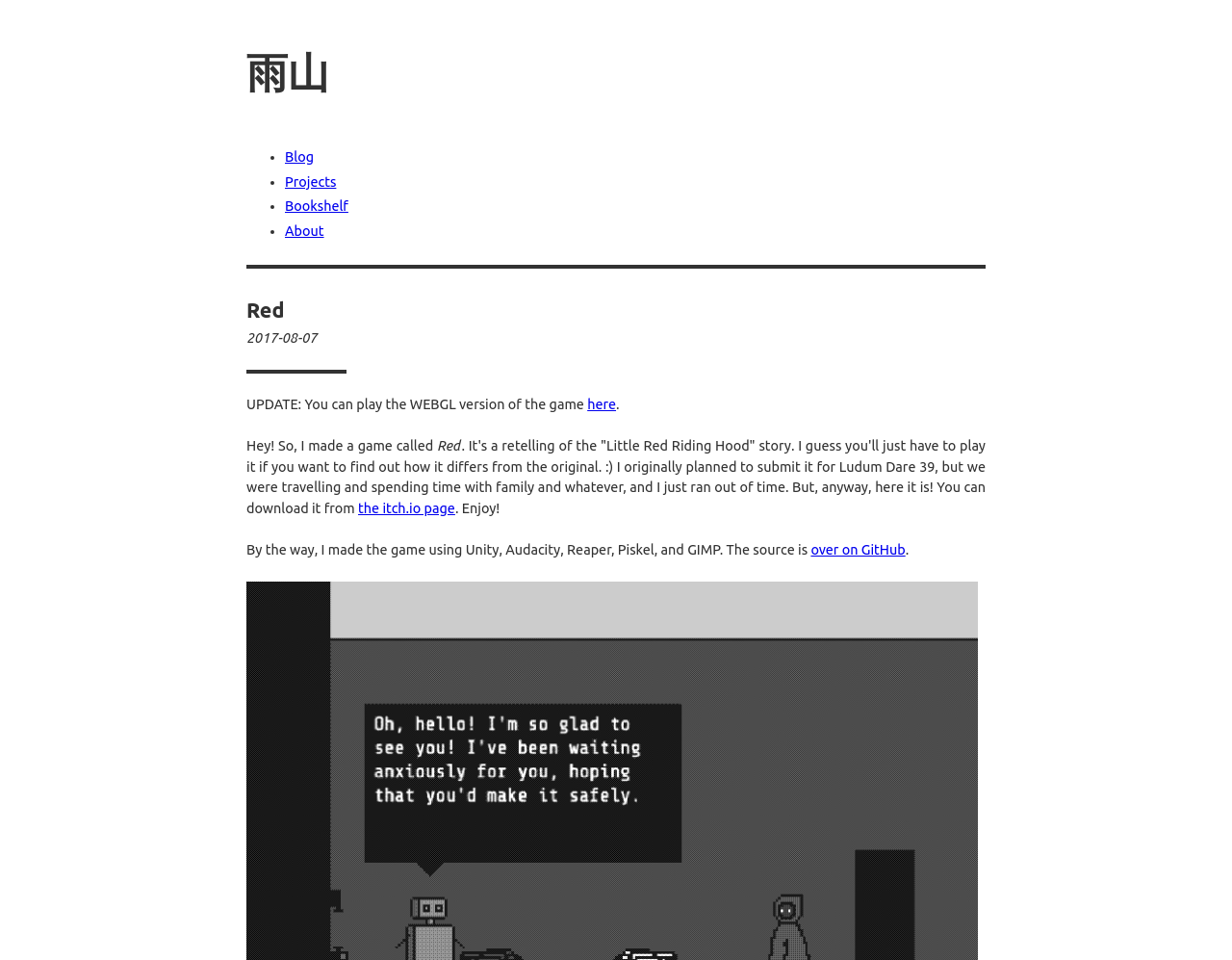Kindly determine the bounding box coordinates for the clickable area to achieve the given instruction: "play the game by clicking 'here'".

[0.477, 0.413, 0.5, 0.429]